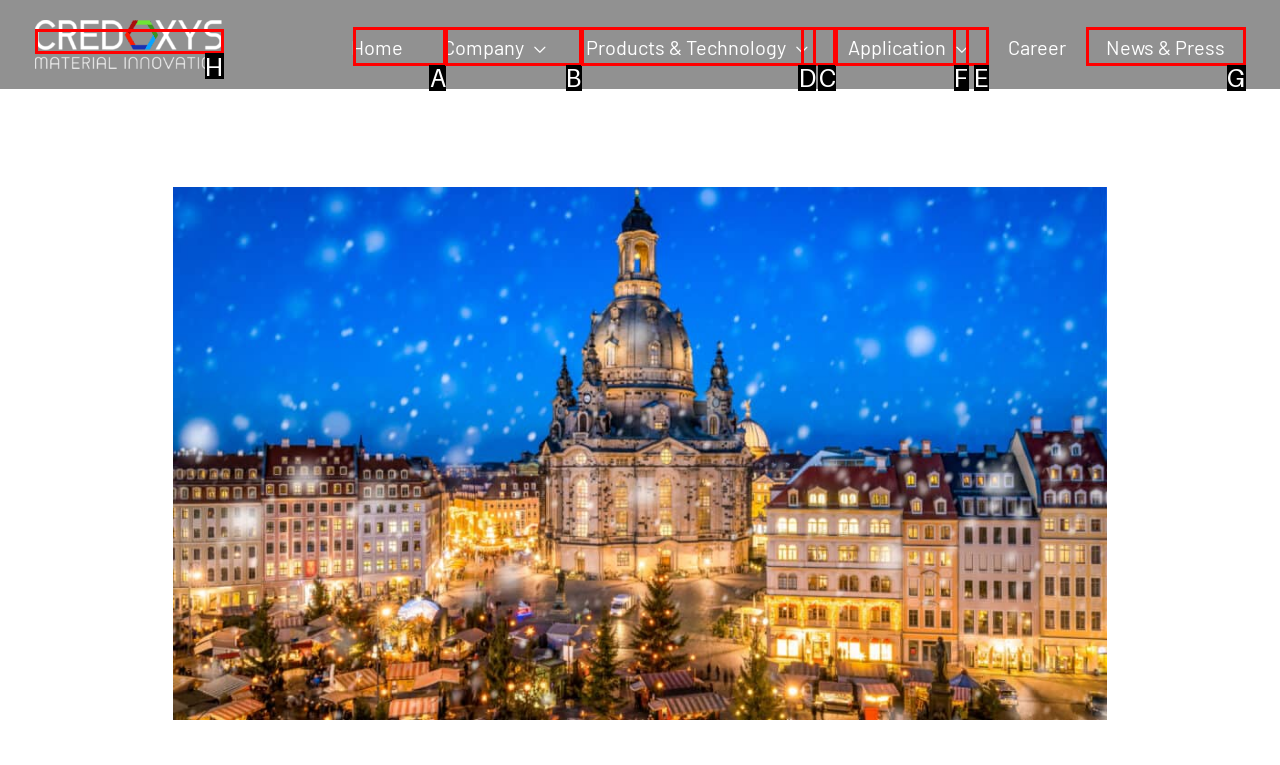Determine the HTML element that best aligns with the description: alt="Credoxys"
Answer with the appropriate letter from the listed options.

H